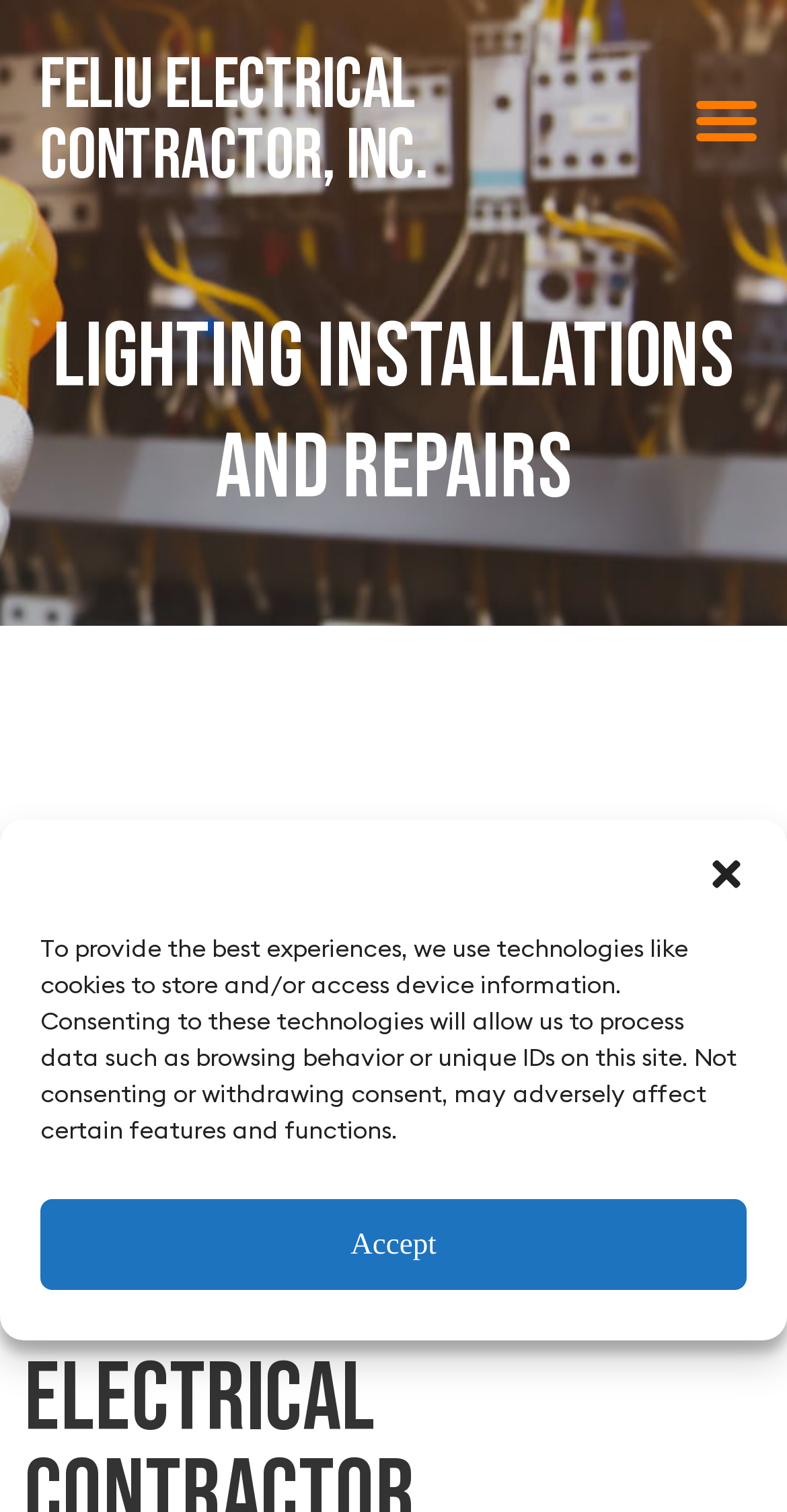Using the webpage screenshot and the element description Feliu Electrical Contractor, Inc., determine the bounding box coordinates. Specify the coordinates in the format (top-left x, top-left y, bottom-right x, bottom-right y) with values ranging from 0 to 1.

[0.051, 0.033, 0.543, 0.128]